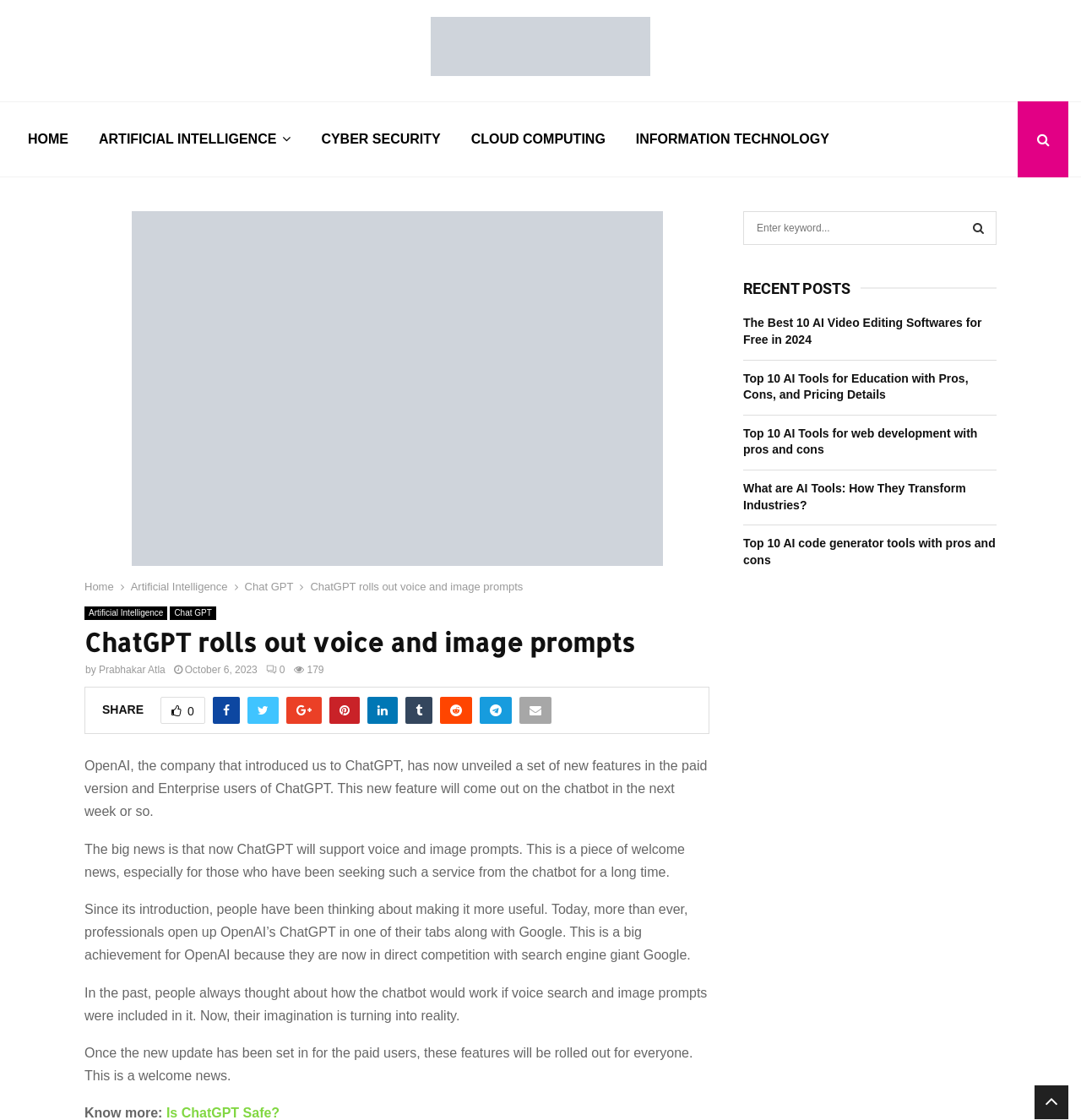Kindly determine the bounding box coordinates for the clickable area to achieve the given instruction: "Search for something".

[0.688, 0.189, 0.922, 0.219]